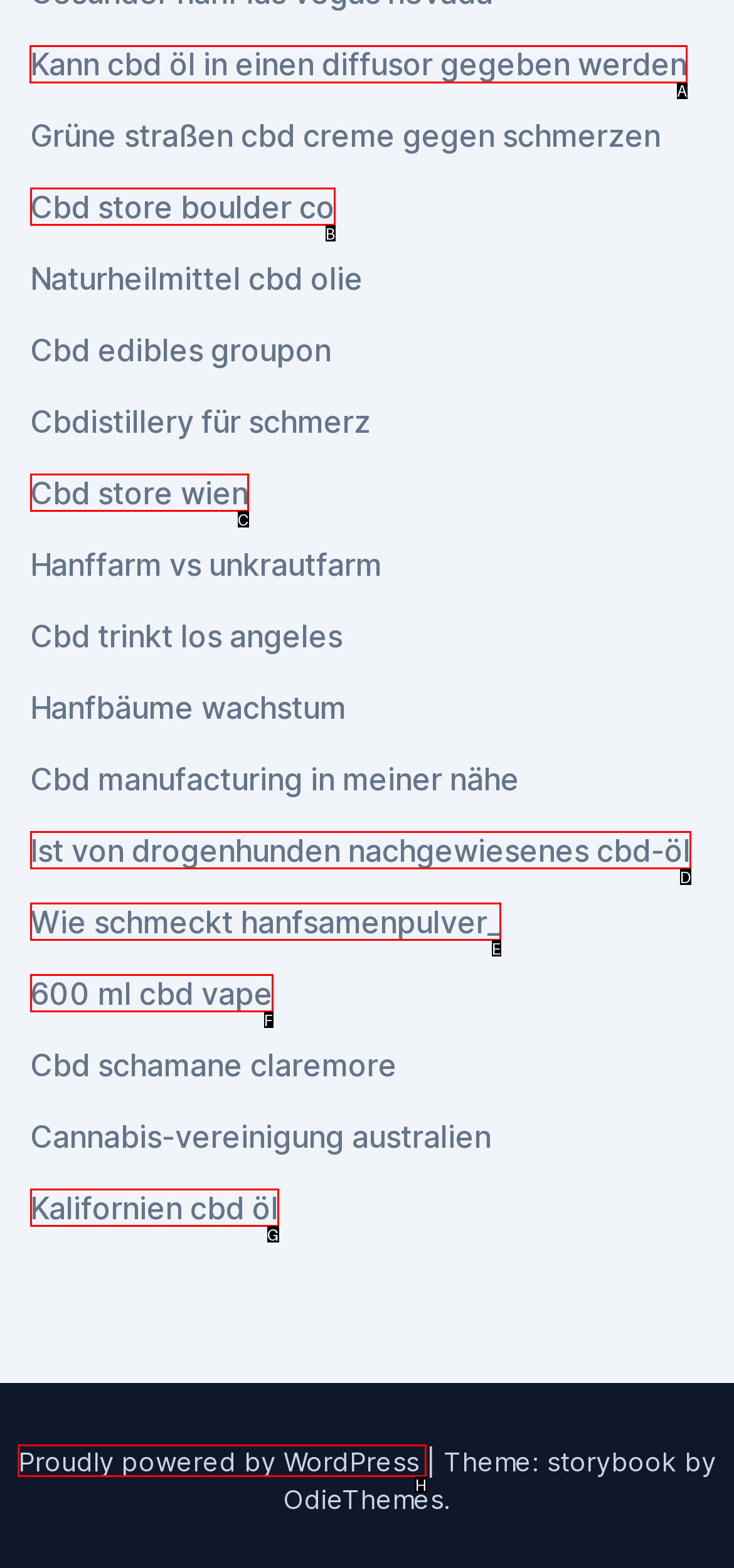Identify the letter of the UI element I need to click to carry out the following instruction: Click on the link about CBD oil and diffuser

A